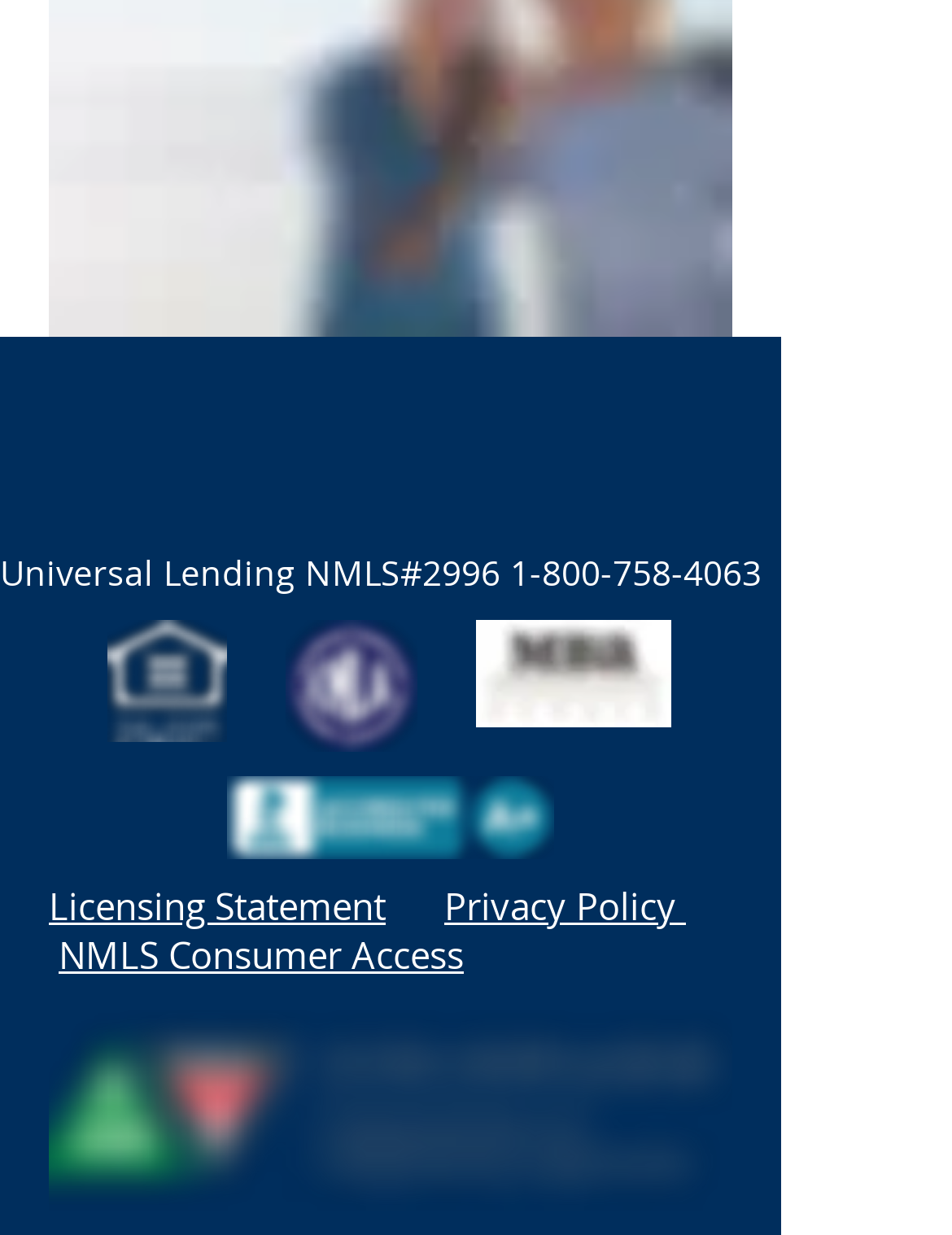Examine the image carefully and respond to the question with a detailed answer: 
How many social media links are available?

The social media links are located in the 'Social Bar' list element, which contains three link elements: 'Facebook - White Circle', 'Twitter - White Circle', and 'LinkedIn - White Circle'. Therefore, there are three social media links available.